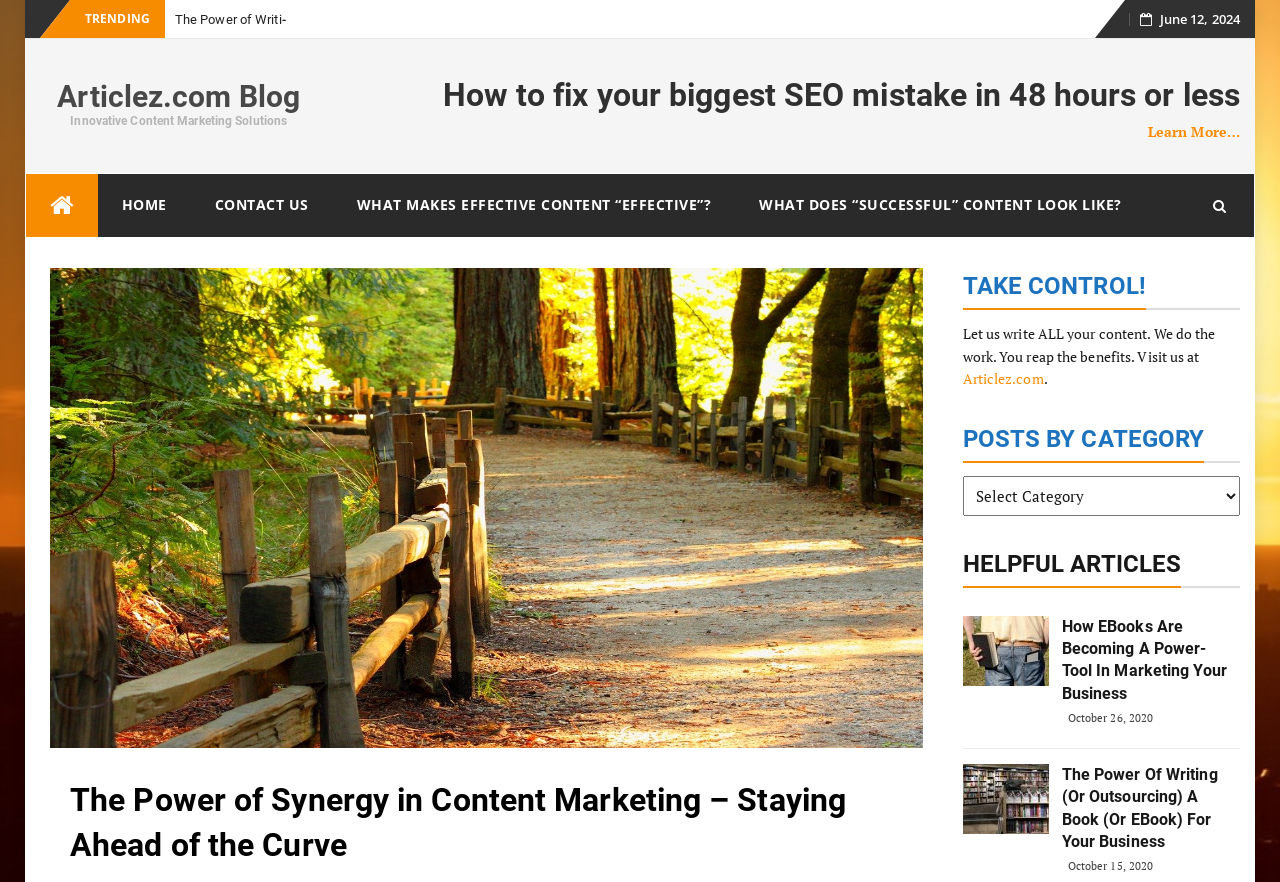What is the date of the article 'How to fix your biggest SEO mistake in 48 hours or less'?
Please provide a detailed answer to the question.

I found the date by looking at the StaticText element with the text 'June 12, 2024' which is located near the heading 'How to fix your biggest SEO mistake in 48 hours or less'.